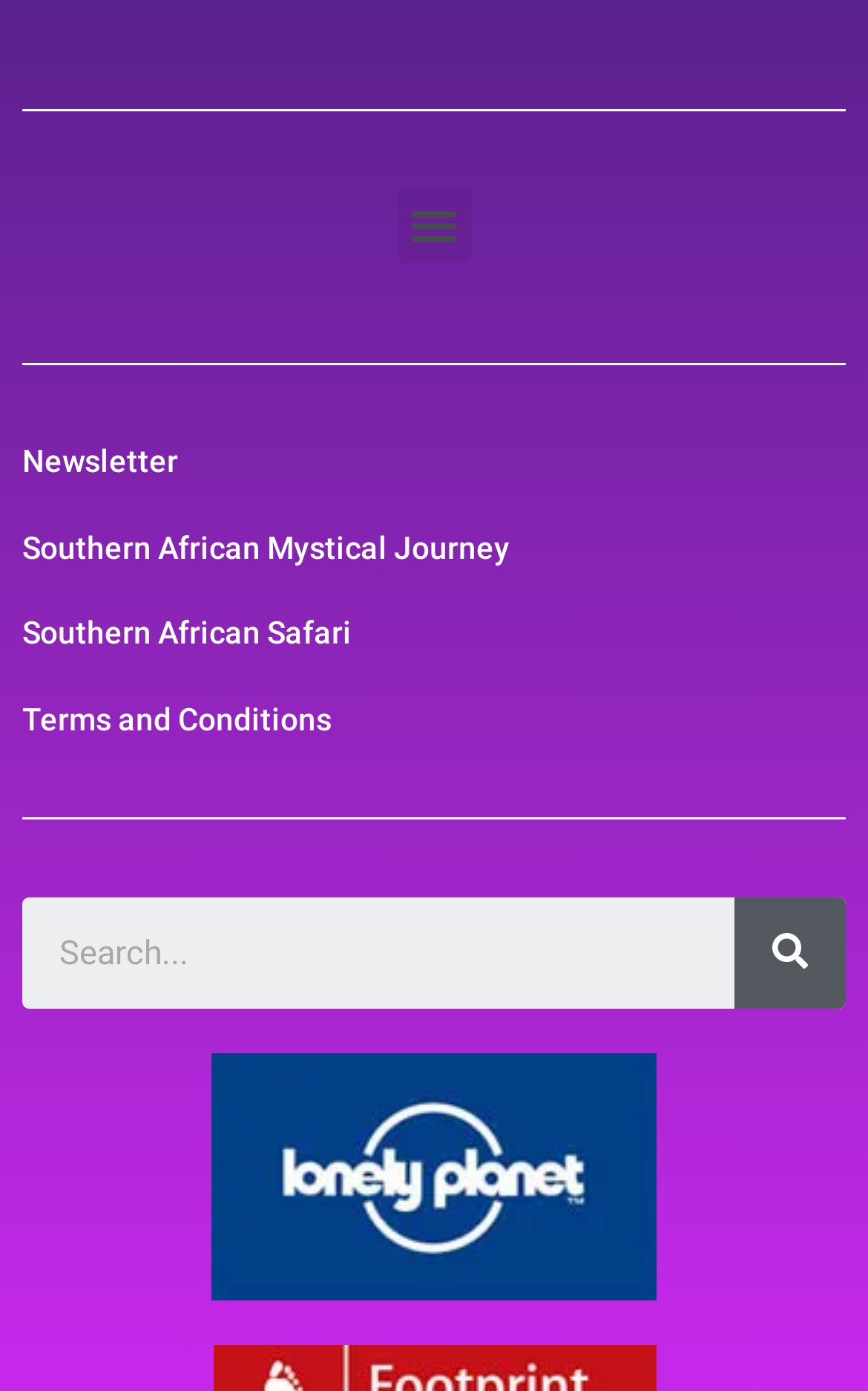Based on the element description, predict the bounding box coordinates (top-left x, top-left y, bottom-right x, bottom-right y) for the UI element in the screenshot: parent_node: Search name="s" placeholder="Search..." title="Search"

[0.026, 0.645, 0.846, 0.725]